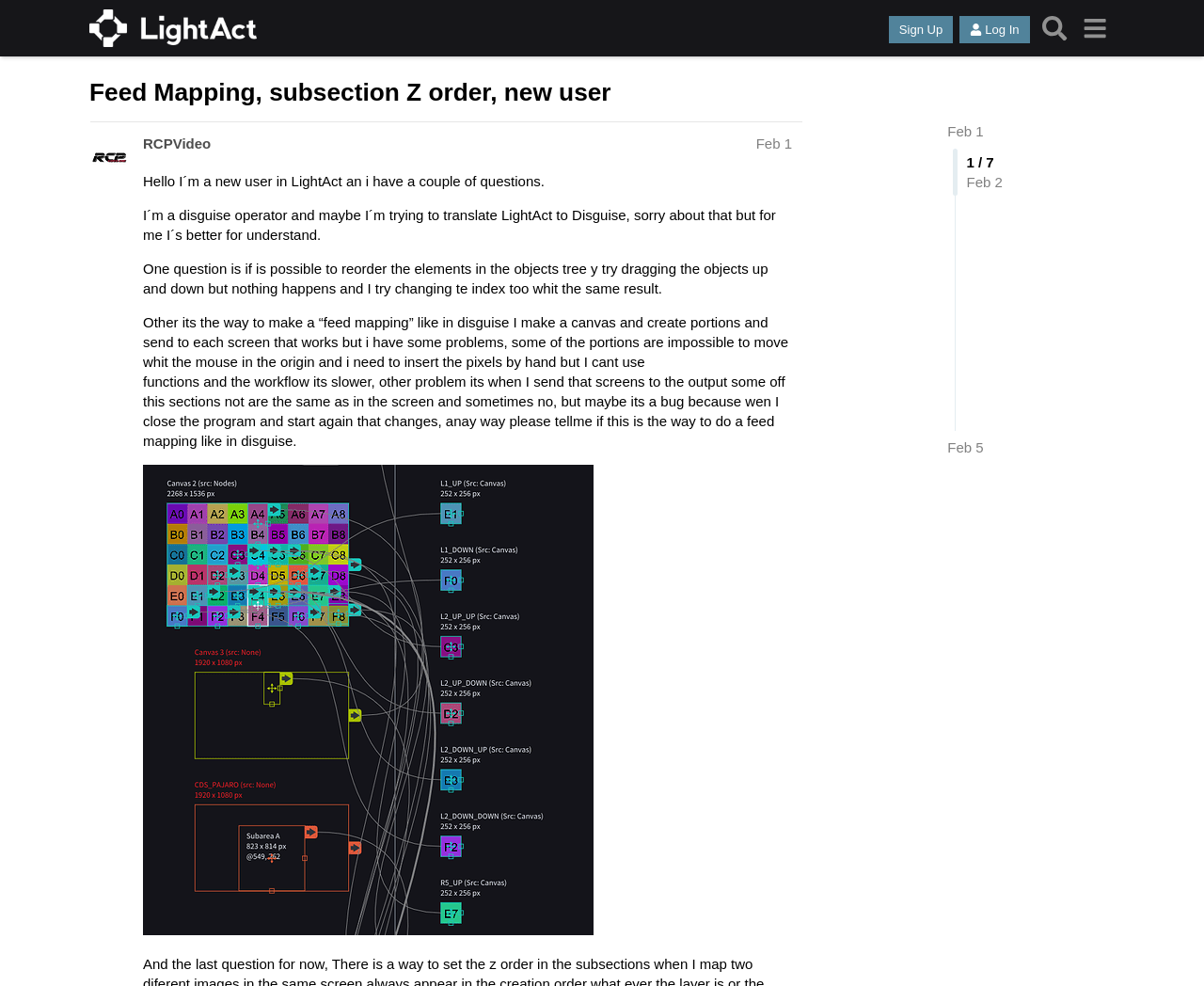Based on the element description "feed_mapping705×735 108 KB", predict the bounding box coordinates of the UI element.

[0.119, 0.471, 0.493, 0.948]